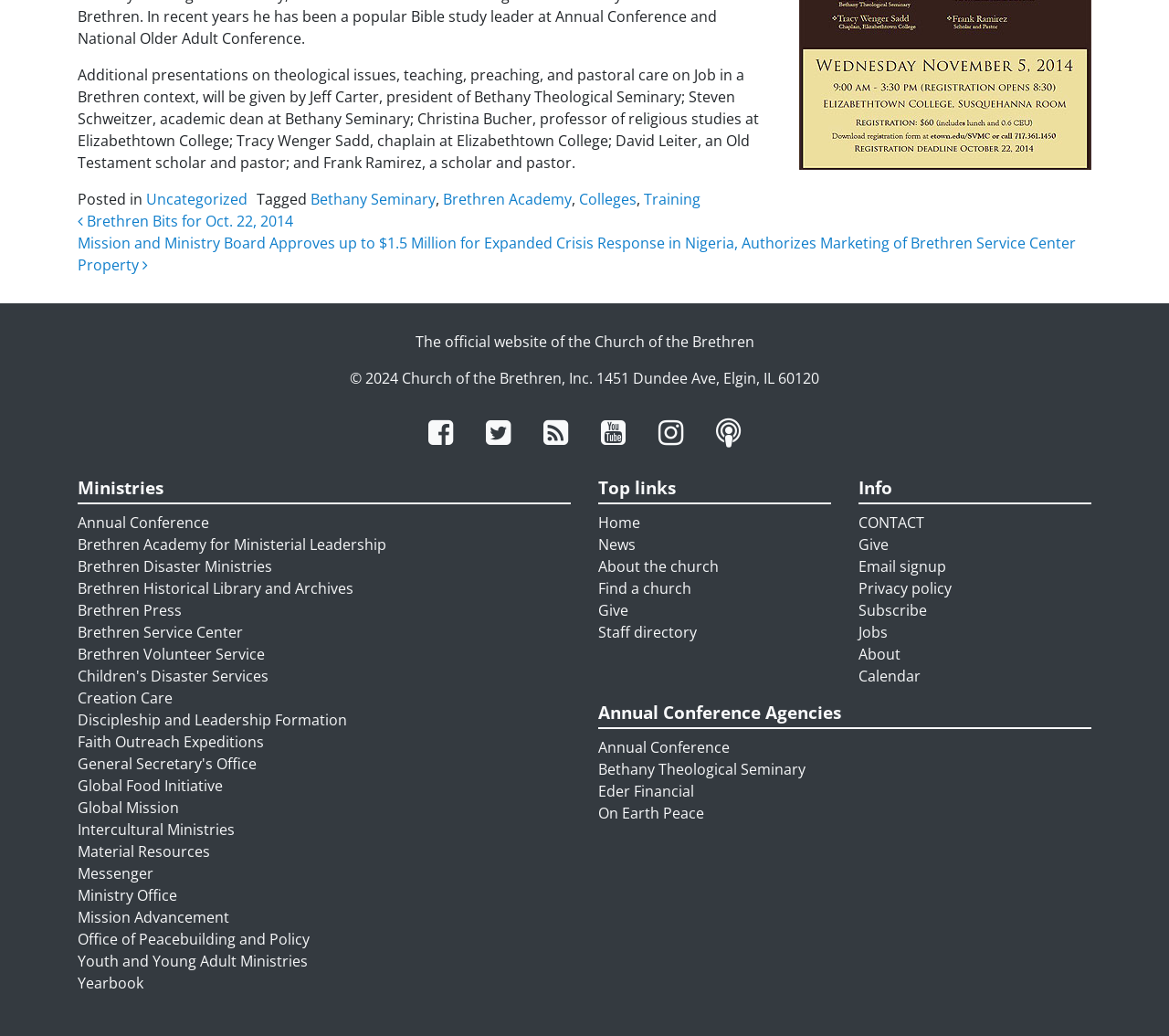Determine the bounding box coordinates for the HTML element mentioned in the following description: "On Earth Peace". The coordinates should be a list of four floats ranging from 0 to 1, represented as [left, top, right, bottom].

[0.512, 0.775, 0.602, 0.795]